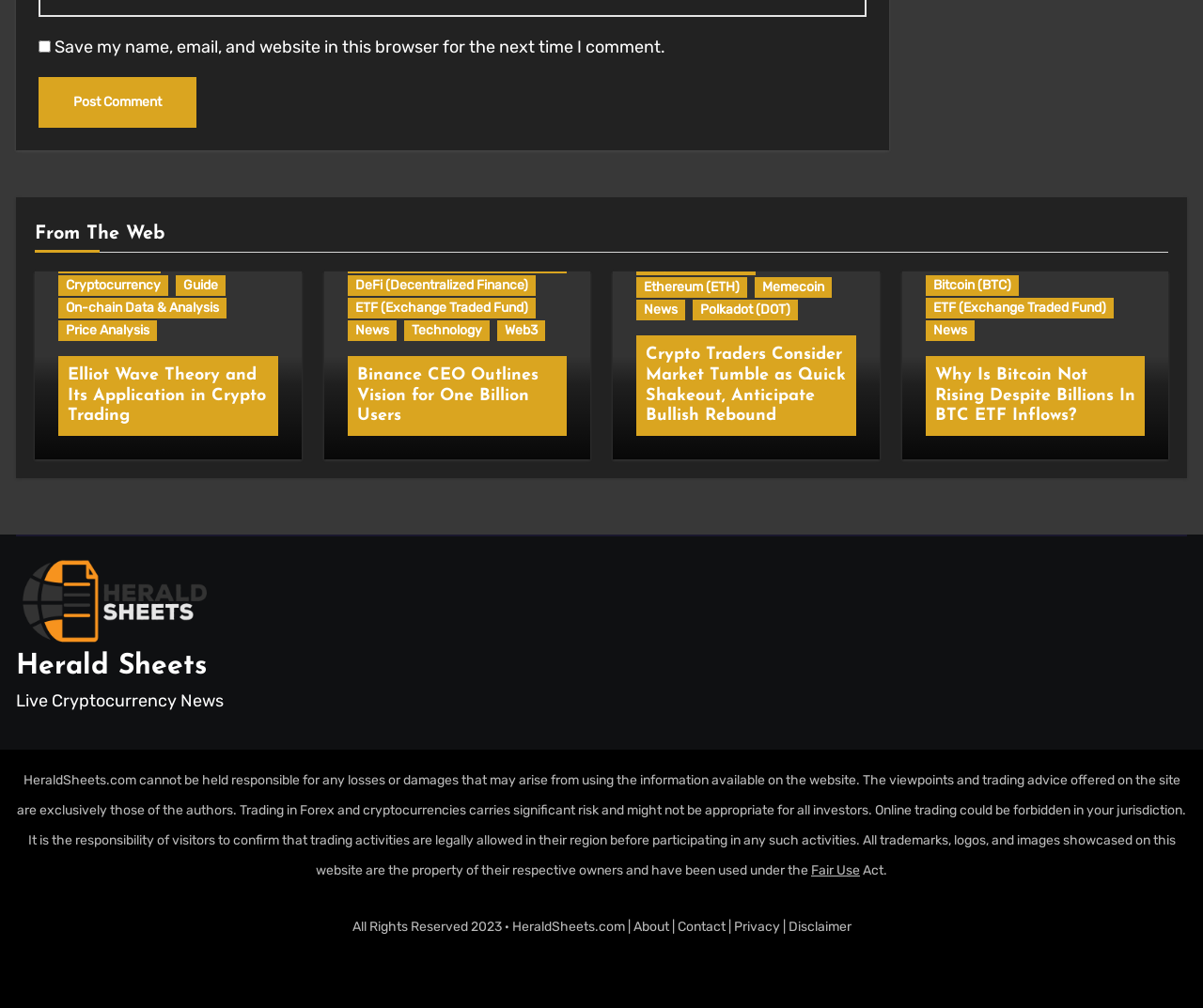Specify the bounding box coordinates of the element's area that should be clicked to execute the given instruction: "Read the article 'Elliot Wave Theory and Its Application in Crypto Trading'". The coordinates should be four float numbers between 0 and 1, i.e., [left, top, right, bottom].

[0.056, 0.364, 0.221, 0.421]